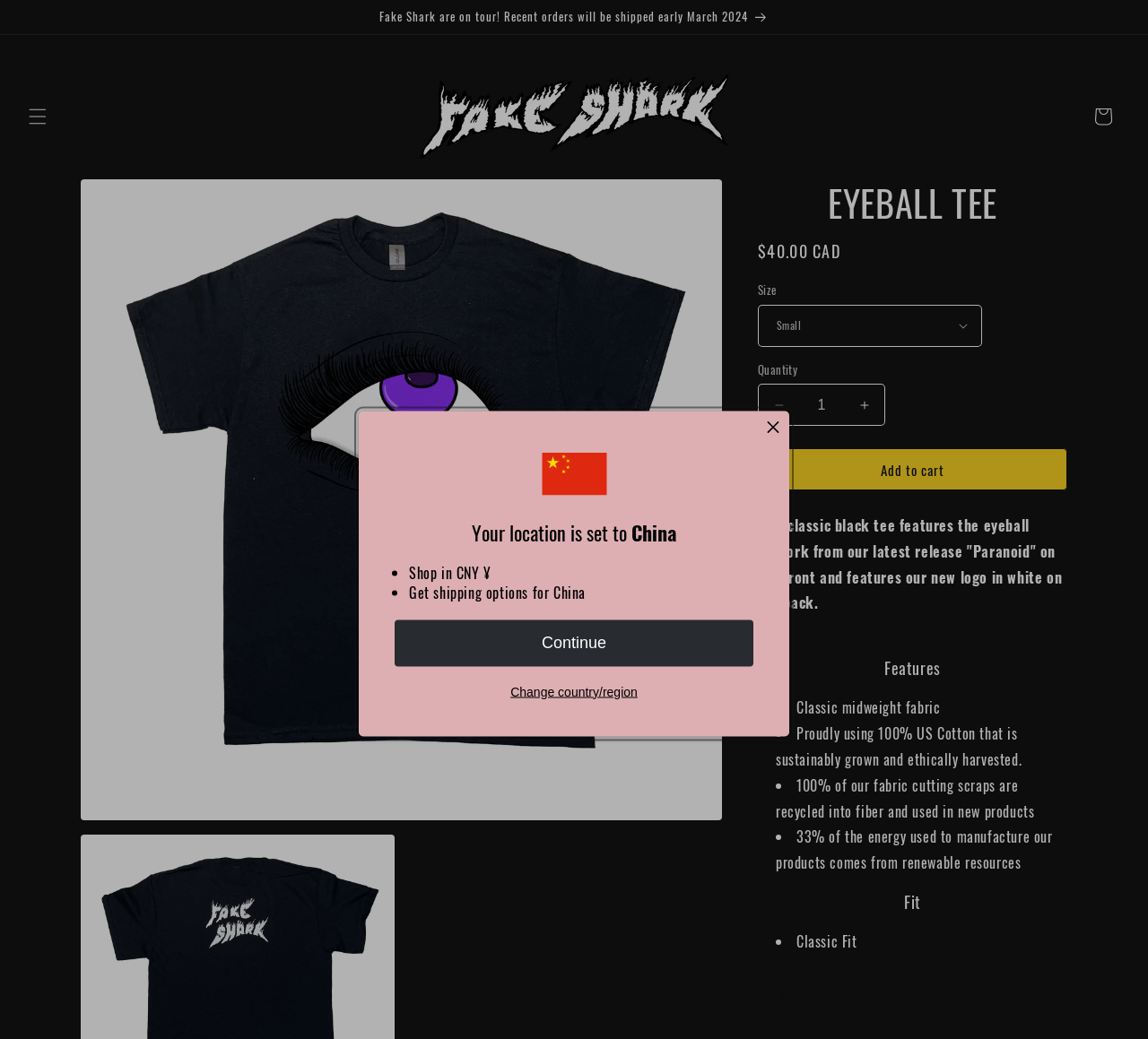What is the fabric of the EYEBALL TEE made of?
Identify the answer in the screenshot and reply with a single word or phrase.

100% US Cotton